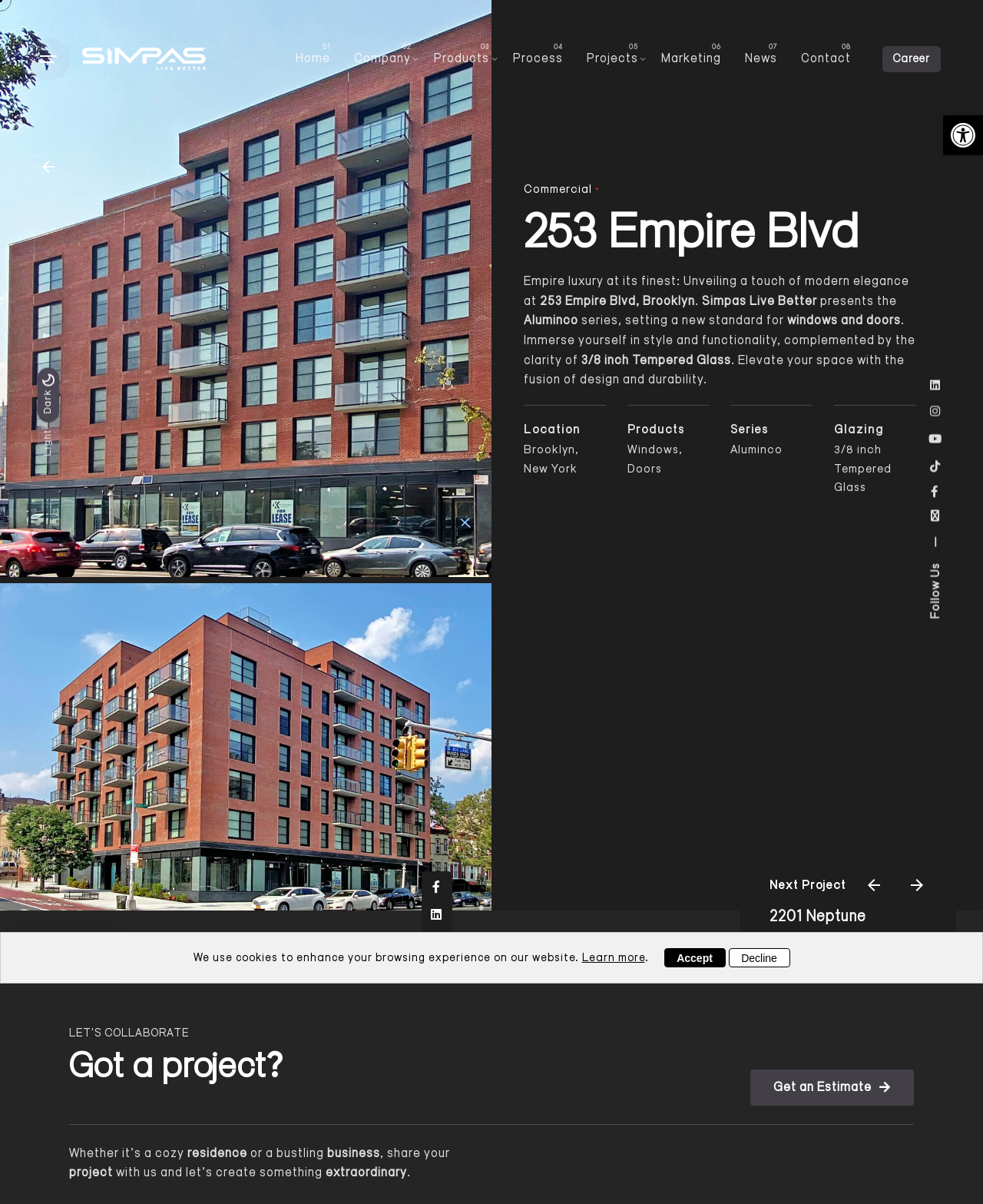Please specify the bounding box coordinates for the clickable region that will help you carry out the instruction: "Open the accessibility tools".

[0.959, 0.096, 1.0, 0.129]